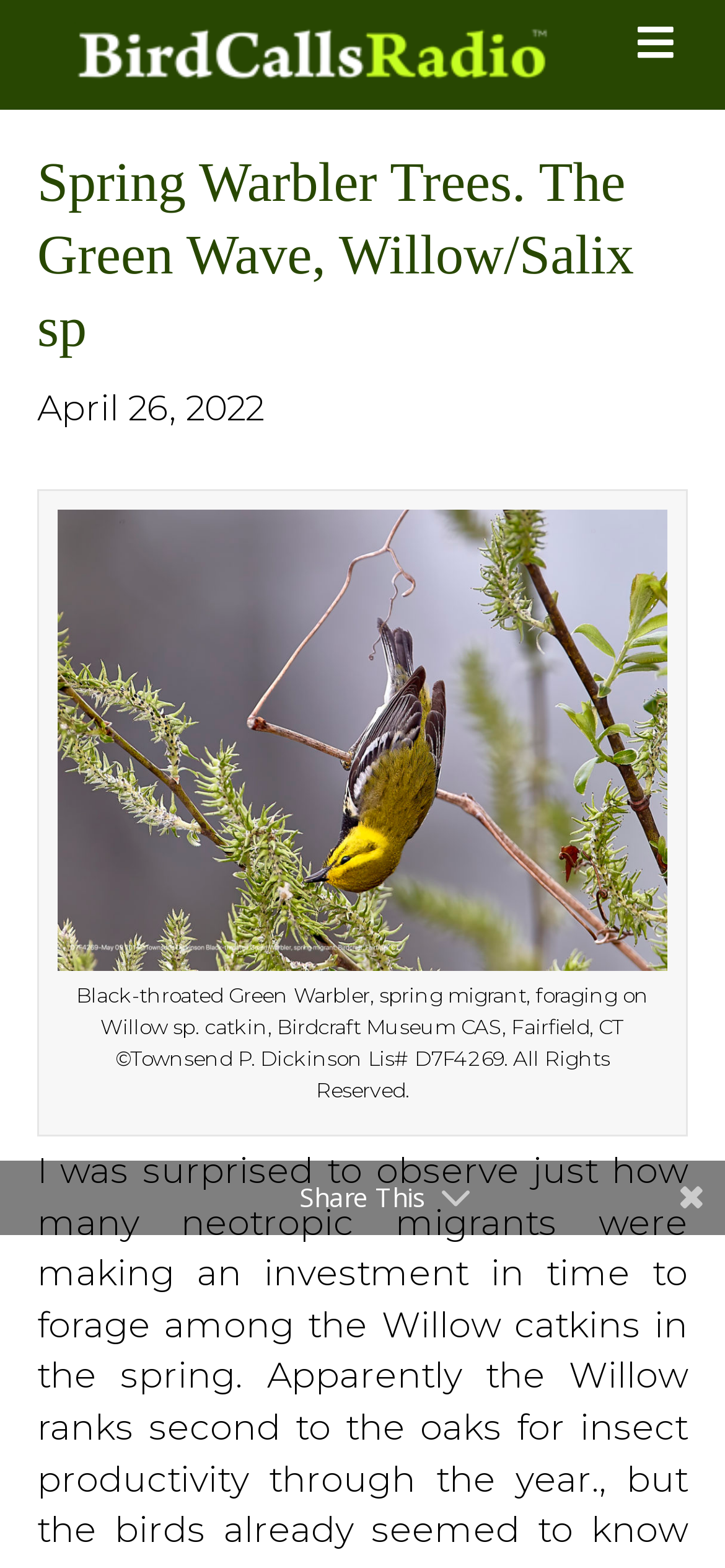Based on what you see in the screenshot, provide a thorough answer to this question: What is the text below the image?

The text located below the image, with a bounding box of [0.105, 0.627, 0.895, 0.704], reads 'Black-throated Green Warbler, spring migrant, foraging on Willow sp. catkin, Birdcraft Museum CAS, Fairfield, CT ©Townsend P. Dickinson Lis# D7F4269. All Rights Reserved'.